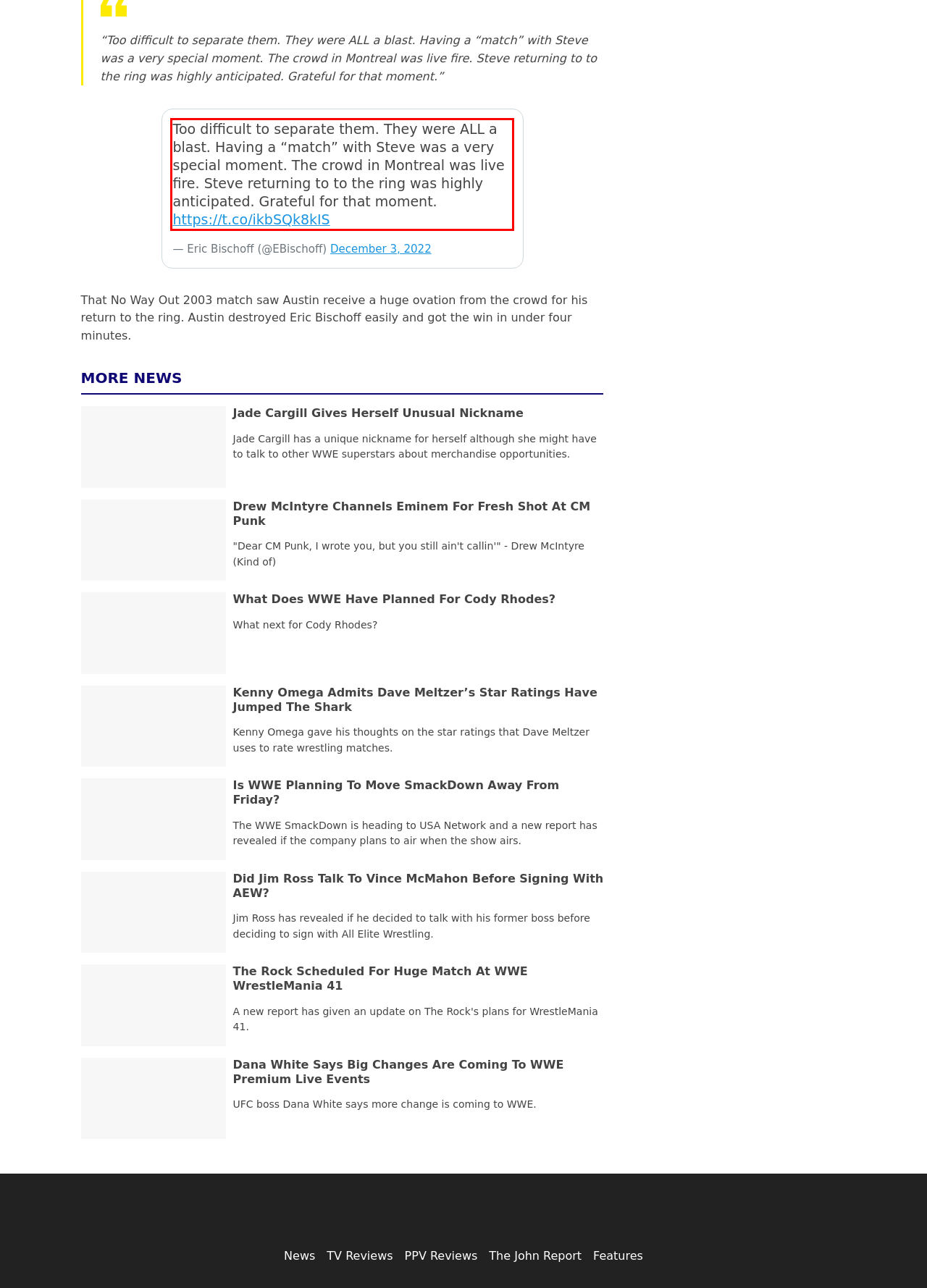Please take the screenshot of the webpage, find the red bounding box, and generate the text content that is within this red bounding box.

Too difficult to separate them. They were ALL a blast. Having a “match” with Steve was a very special moment. The crowd in Montreal was live fire. Steve returning to to the ring was highly anticipated. Grateful for that moment. https://t.co/ikbSQk8kIS